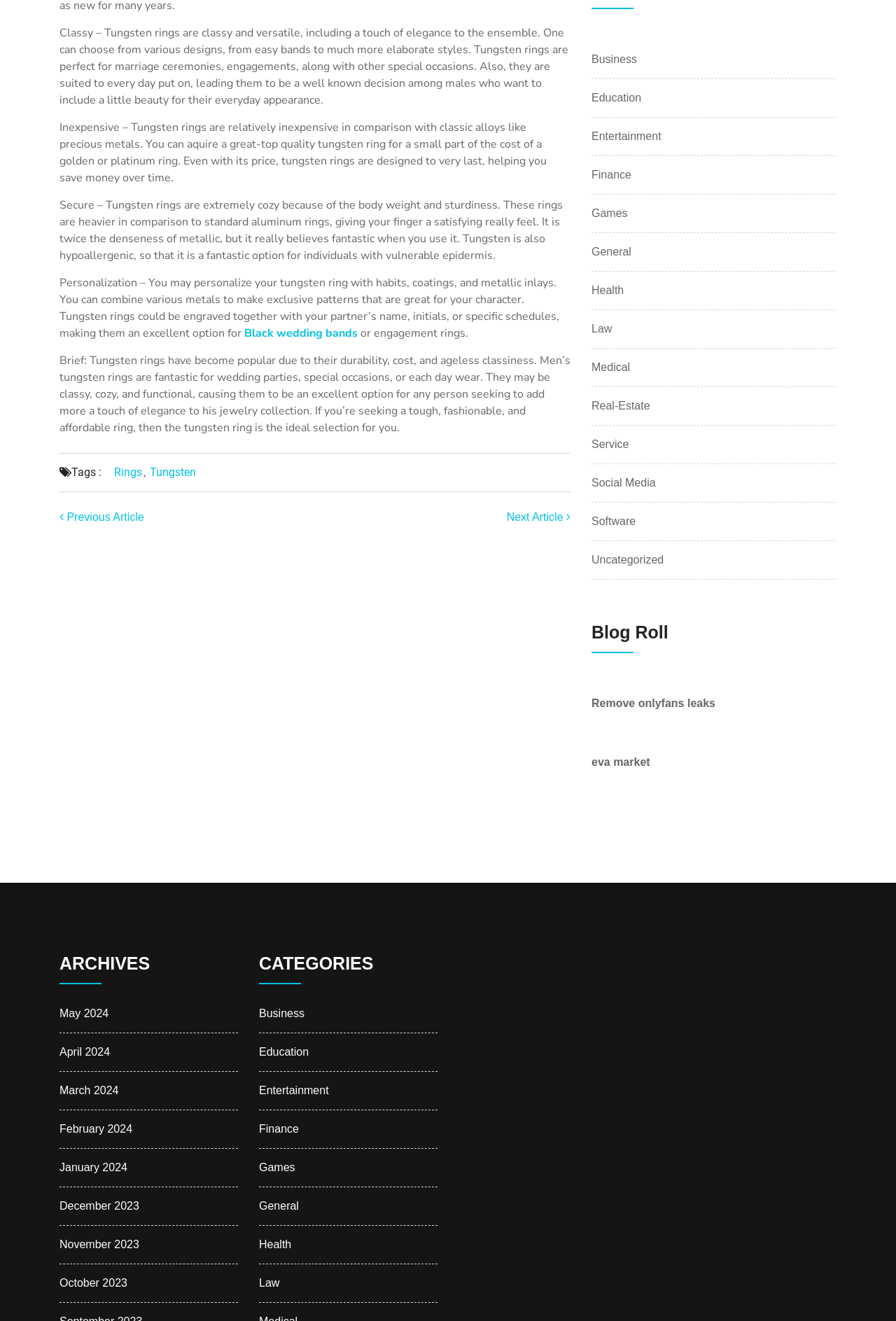Find and indicate the bounding box coordinates of the region you should select to follow the given instruction: "Visit the Derby Hat Collection".

None